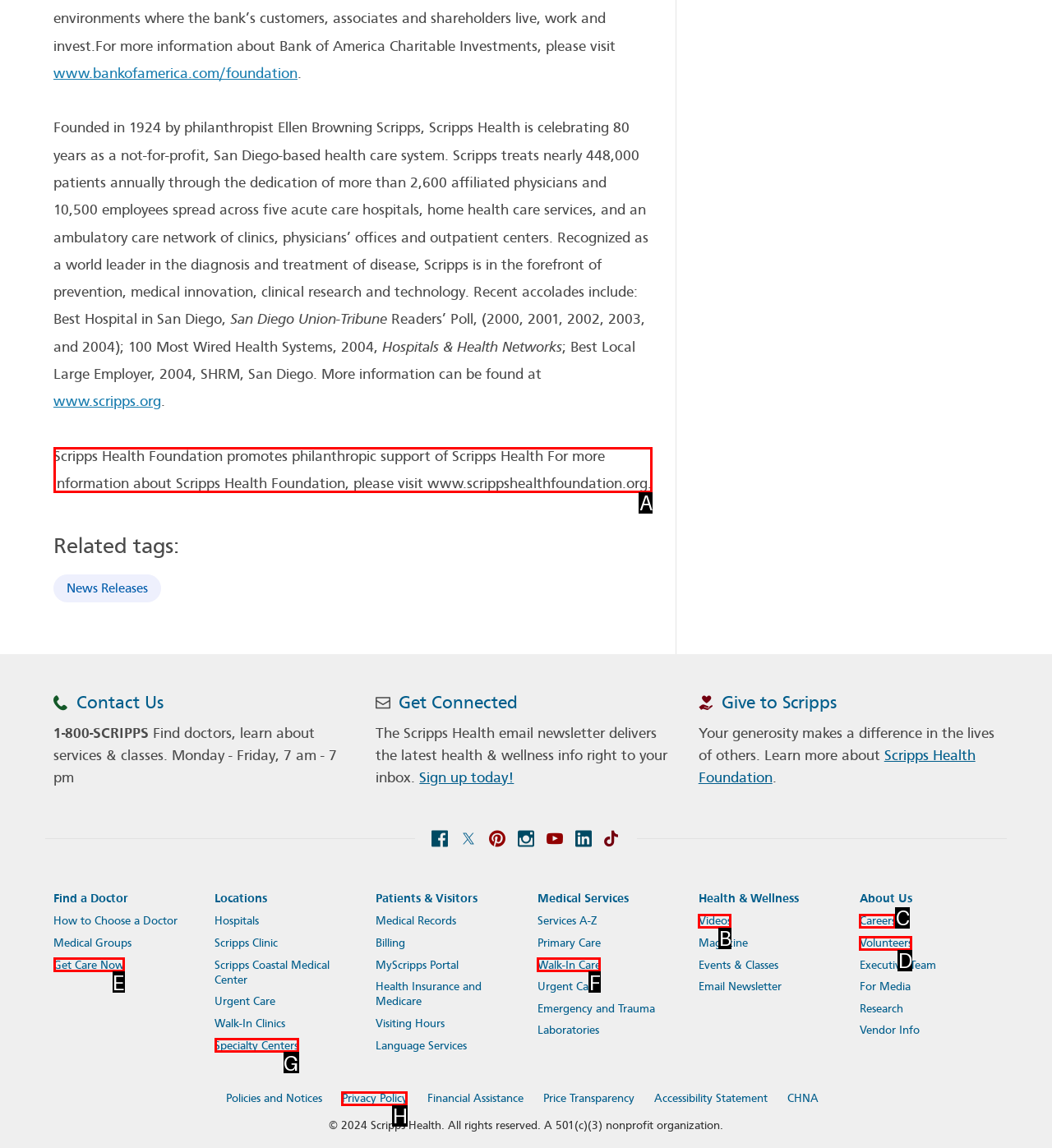Tell me which letter I should select to achieve the following goal: Learn about Scripps Health Foundation
Answer with the corresponding letter from the provided options directly.

A